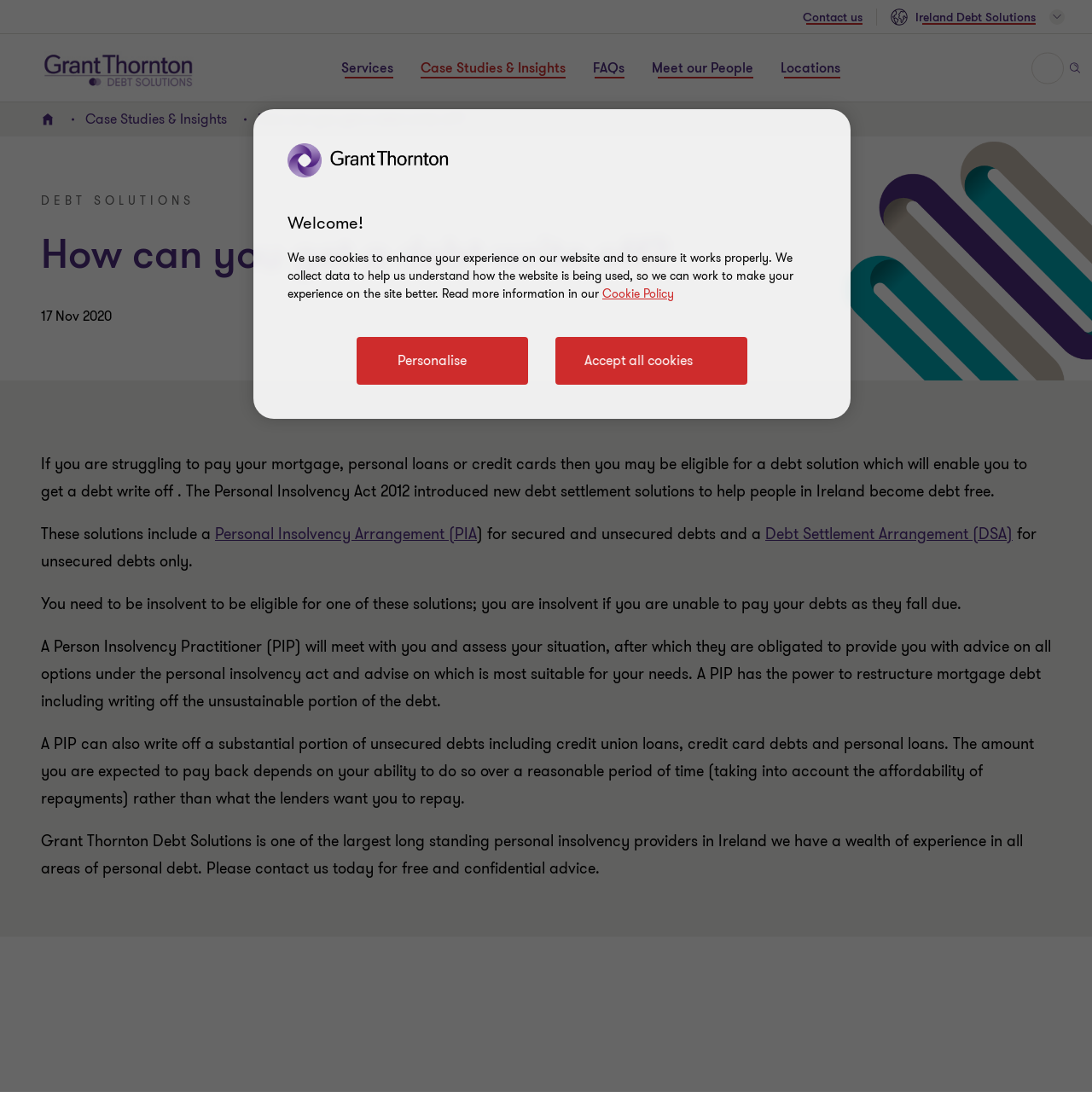Find the bounding box coordinates of the clickable element required to execute the following instruction: "Click Search Icon". Provide the coordinates as four float numbers between 0 and 1, i.e., [left, top, right, bottom].

[0.95, 0.054, 0.969, 0.072]